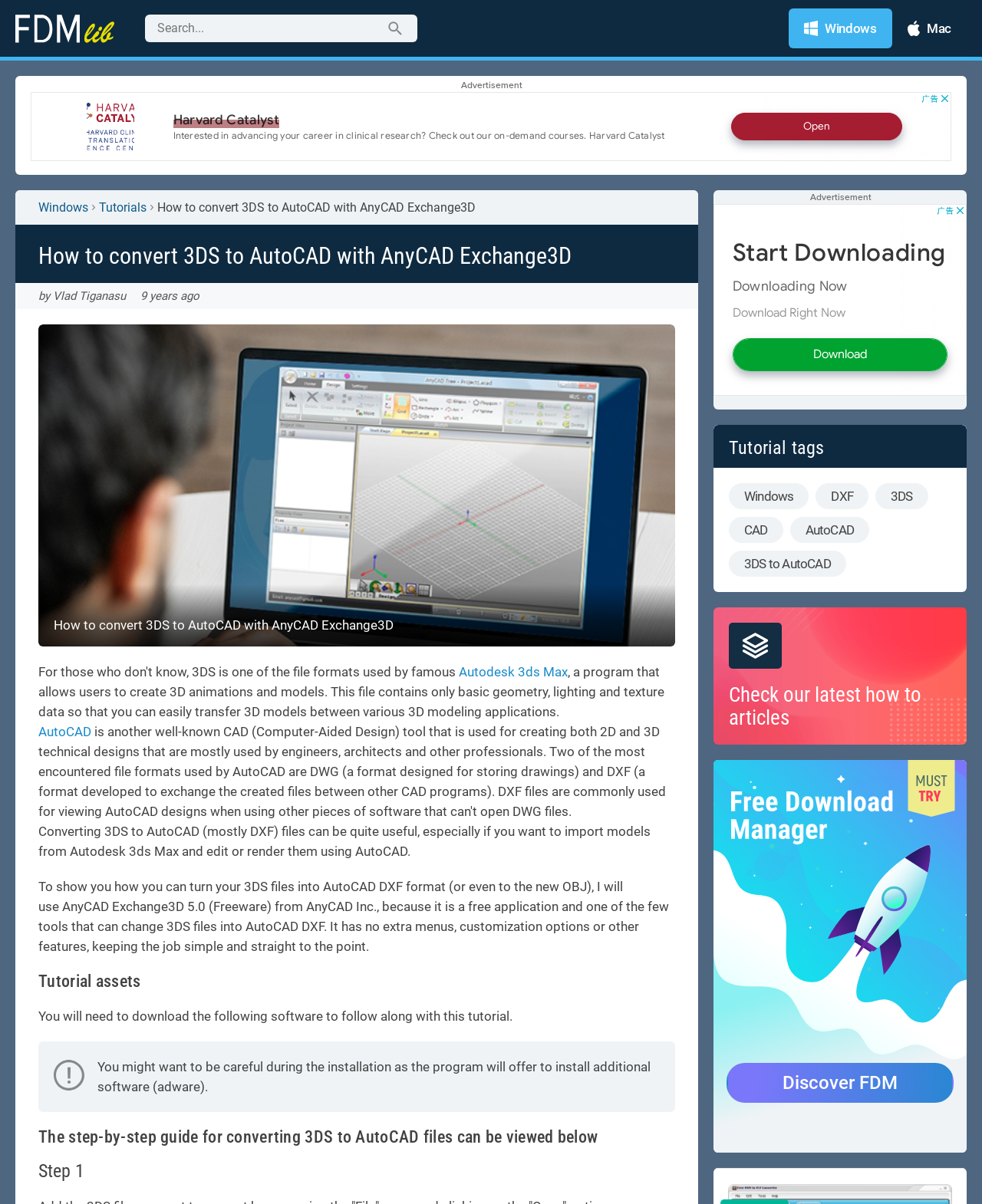Respond to the following question with a brief word or phrase:
What is the format of the file that can be imported into AutoCAD?

DXF